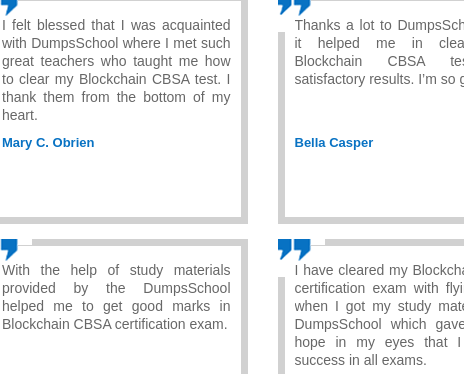What exam did Mary C. Obrien and Bella Casper take?
Answer the question with a single word or phrase by looking at the picture.

CBSA